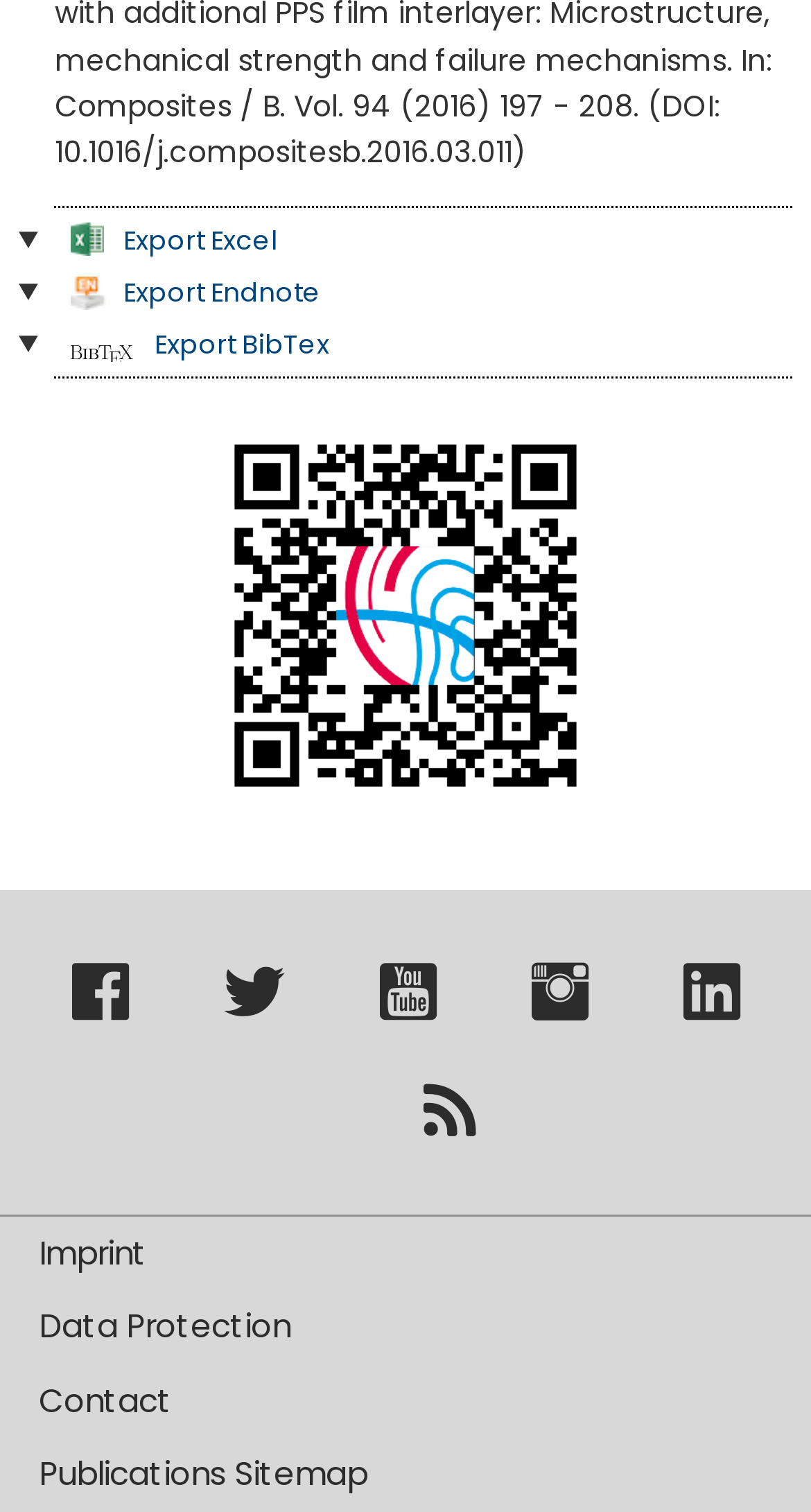Locate the bounding box coordinates of the segment that needs to be clicked to meet this instruction: "Export to BibTex".

[0.088, 0.216, 0.406, 0.24]